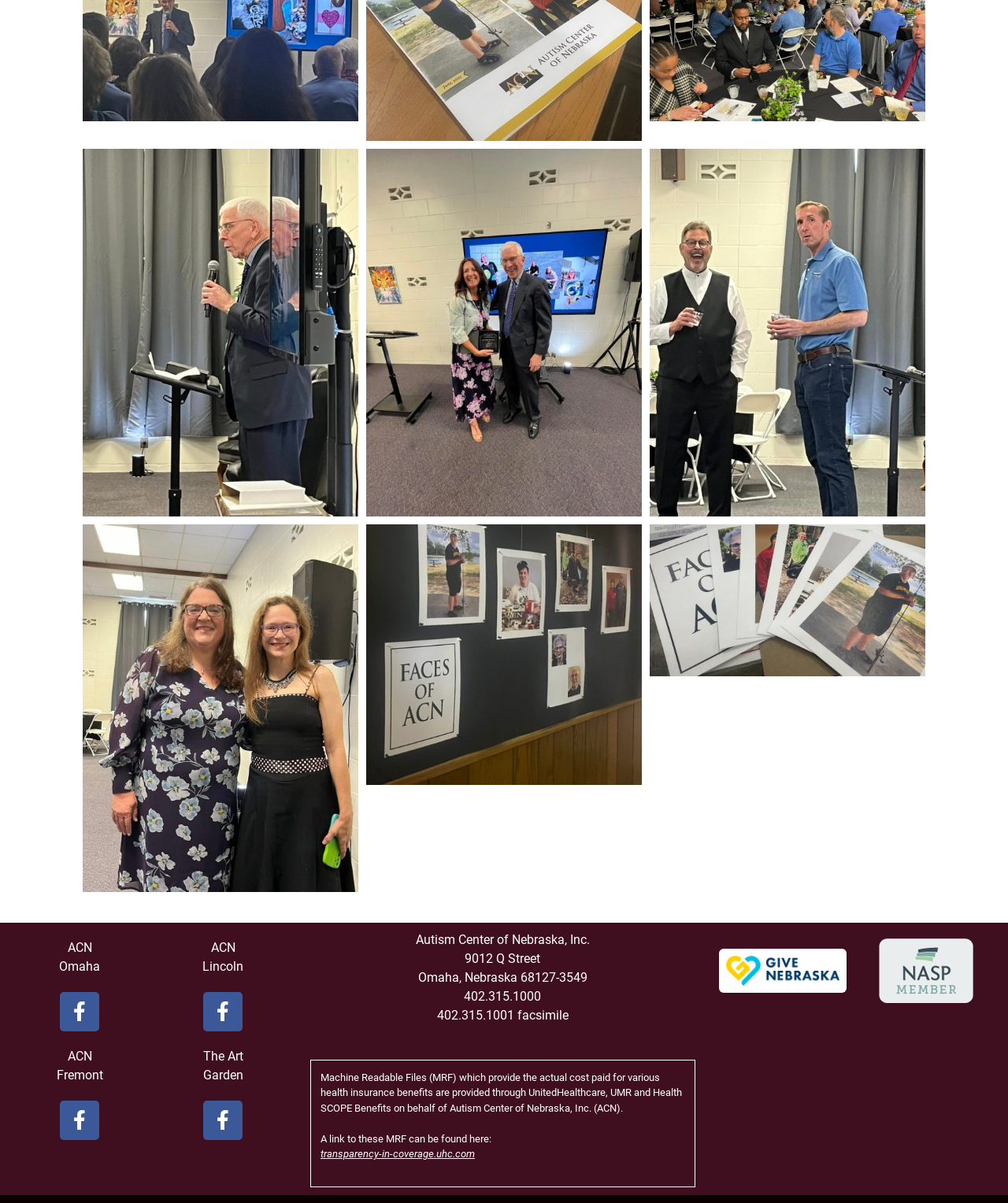Find the bounding box coordinates of the clickable area required to complete the following action: "Check the give Nebraska logo".

[0.72, 0.794, 0.833, 0.819]